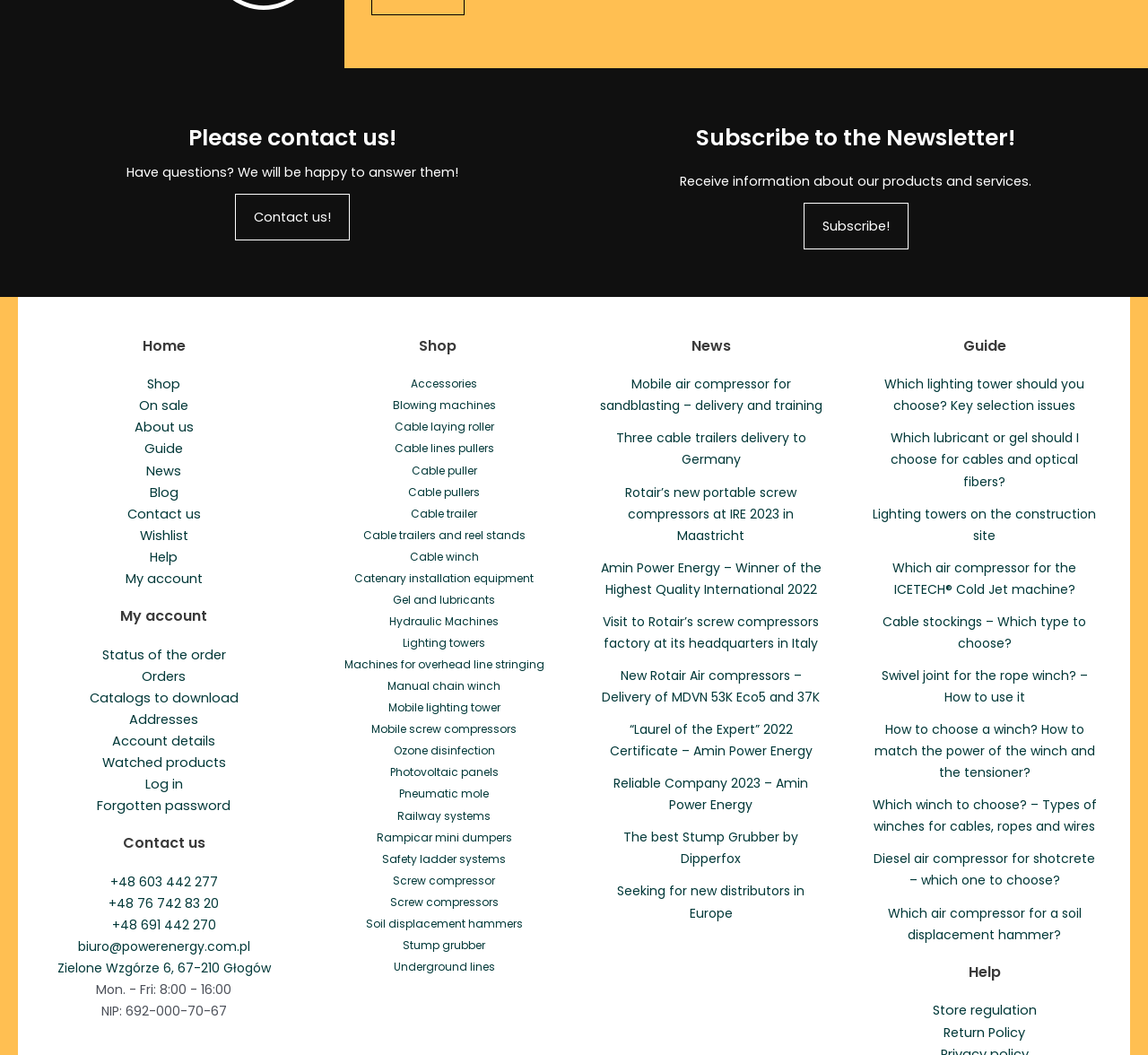What is the purpose of the 'Guide' section?
Based on the image, provide your answer in one word or phrase.

To provide product guidance